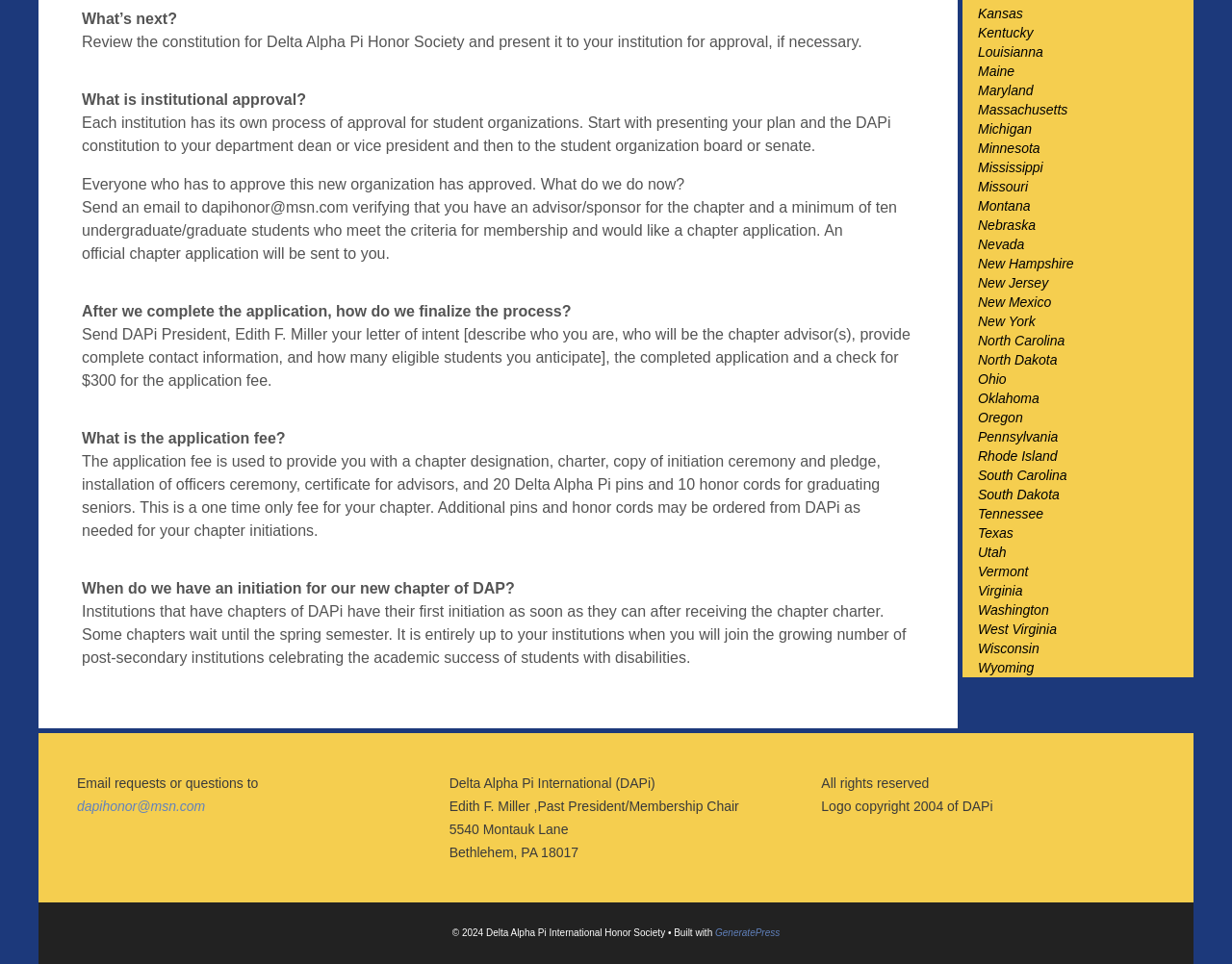Refer to the element description South Carolina and identify the corresponding bounding box in the screenshot. Format the coordinates as (top-left x, top-left y, bottom-right x, bottom-right y) with values in the range of 0 to 1.

[0.781, 0.483, 0.969, 0.503]